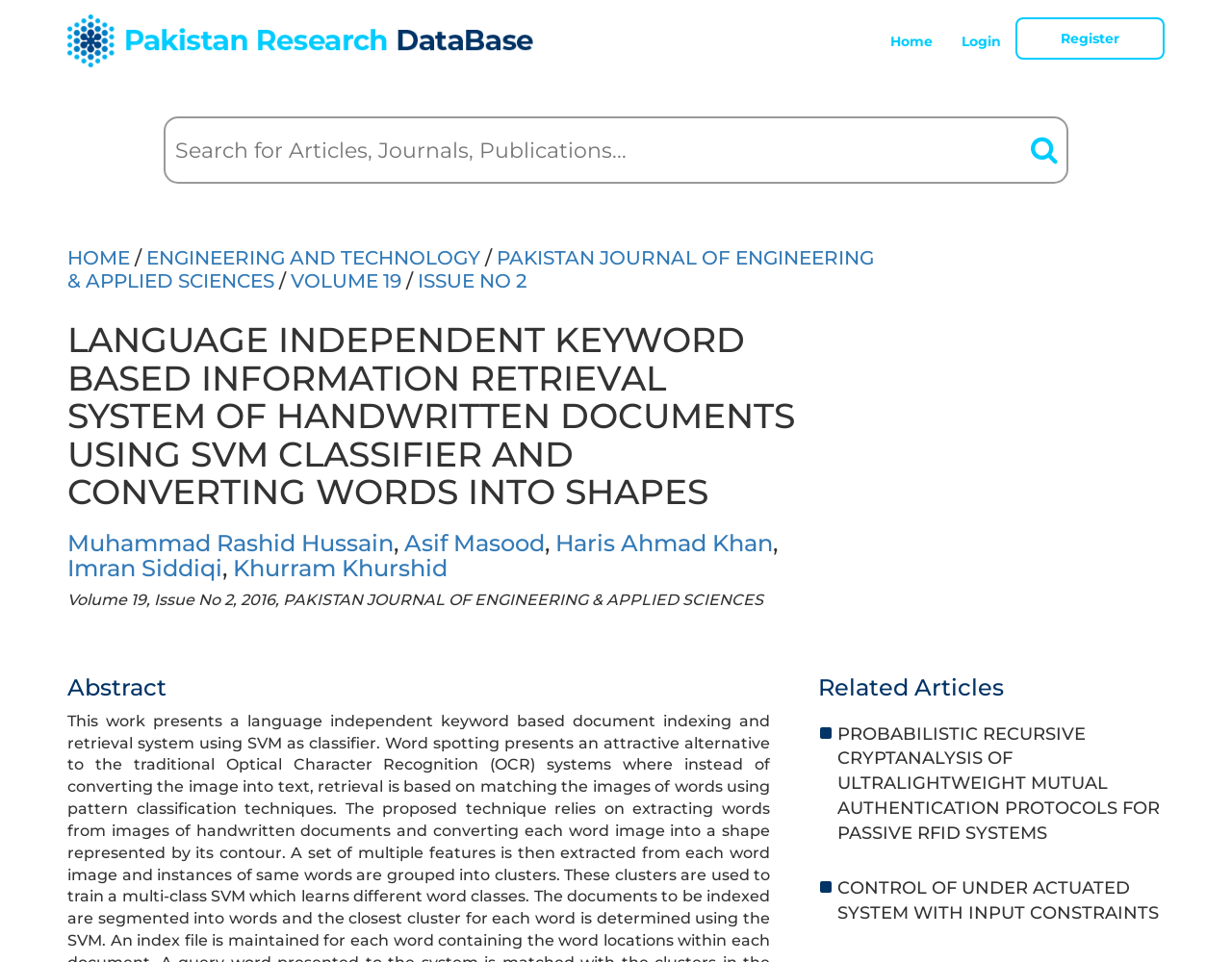Identify and provide the main heading of the webpage.

LANGUAGE INDEPENDENT KEYWORD BASED INFORMATION RETRIEVAL SYSTEM OF HANDWRITTEN DOCUMENTS USING SVM CLASSIFIER AND CONVERTING WORDS INTO SHAPES